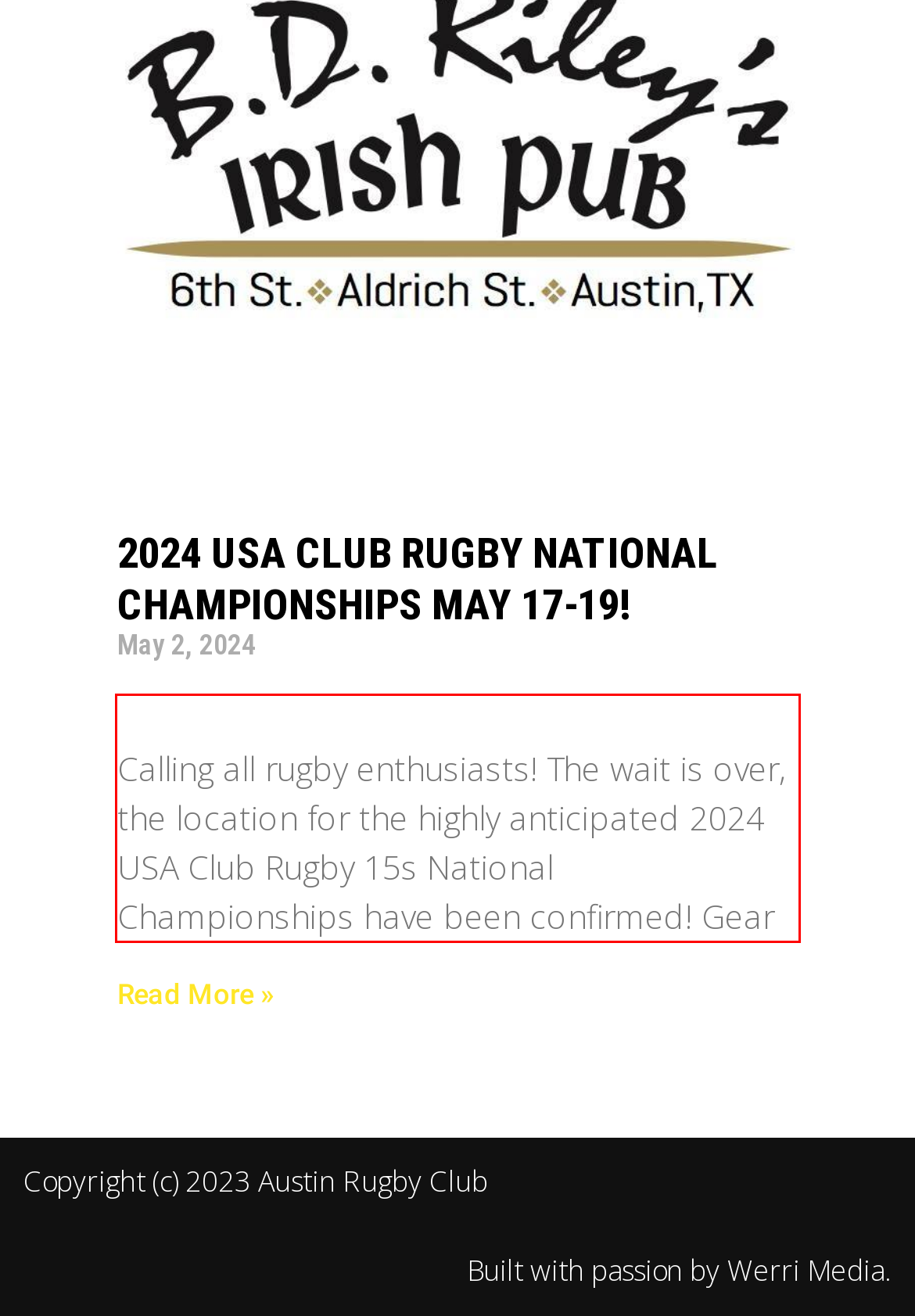You have a webpage screenshot with a red rectangle surrounding a UI element. Extract the text content from within this red bounding box.

Calling all rugby enthusiasts! The wait is over, the location for the highly anticipated 2024 USA Club Rugby 15s National Championships have been confirmed! Gear